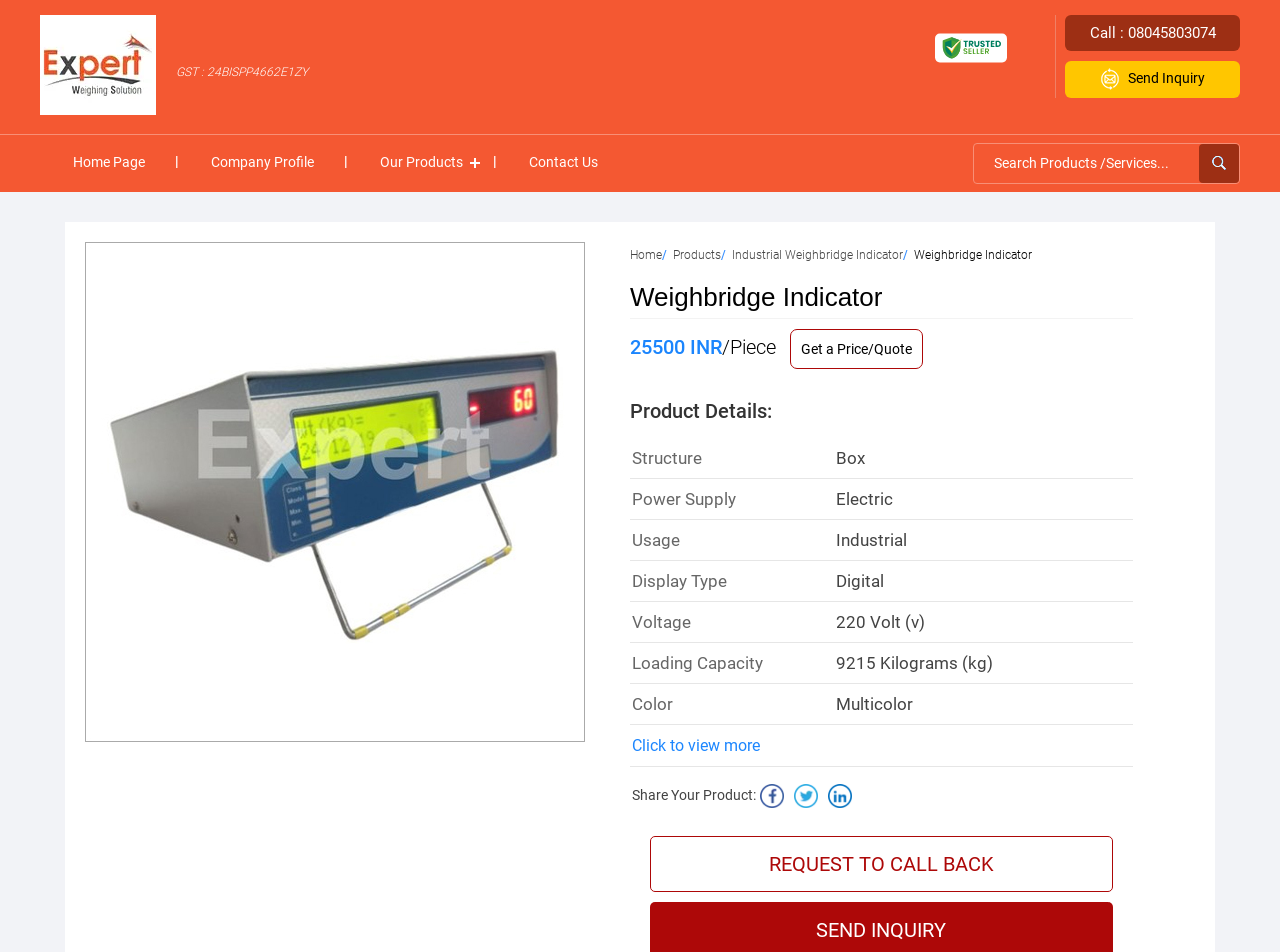What is the loading capacity of the Weighbridge Indicator?
Based on the image, answer the question with as much detail as possible.

I found the loading capacity of the Weighbridge Indicator by looking at the static text elements with the content 'Loading Capacity' and '9215 Kilograms (kg)' which are located in the product details section.